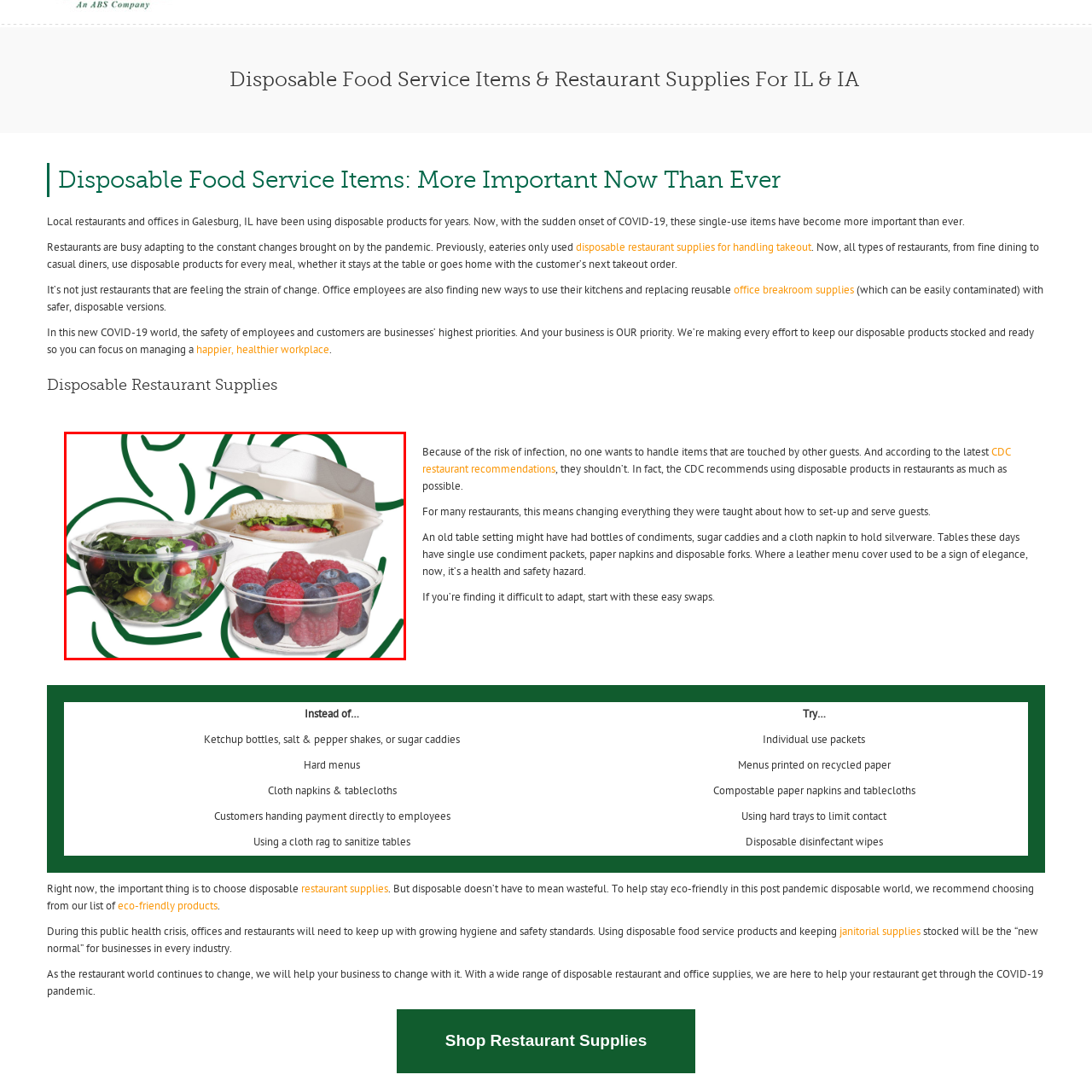Elaborate on the contents of the image marked by the red border.

The image showcases a variety of disposable food service items that highlight the importance of single-use products in today’s dining environment, particularly in light of health and safety concerns brought on by the COVID-19 pandemic. Featured prominently are a clear salad bowl filled with fresh greens and cherry tomatoes, a takeout container with a sandwich loaded with vegetables, and a transparent cup filled with a mix of raspberries and blueberries. These items embody the shift towards safer eating practices in restaurants and offices, where minimizing contact with shared utensils and containers is crucial. This focus on disposable options reflects the changing landscape of food service, emphasizing hygiene while still providing appealing and practical solutions for both diners and establishments.